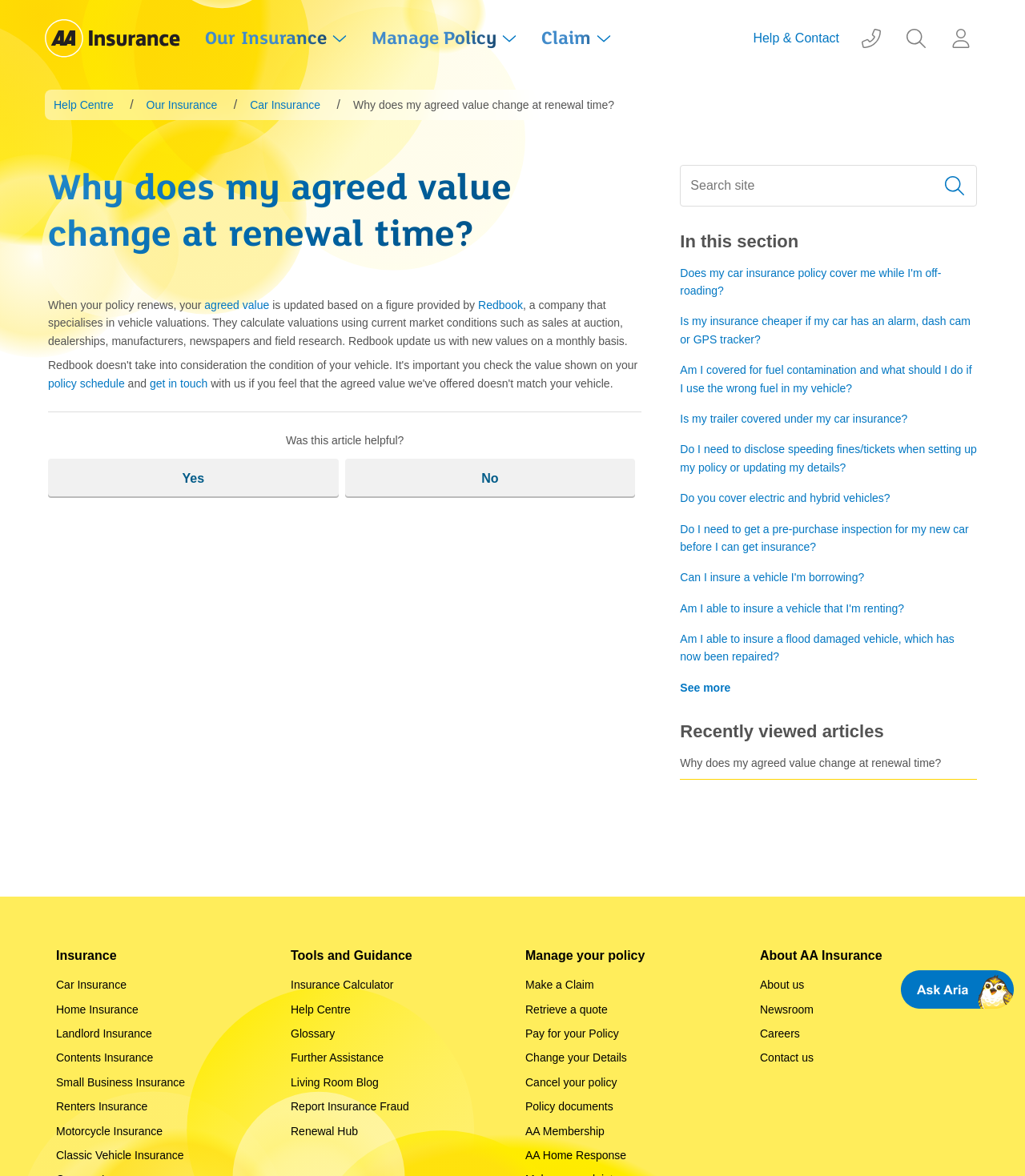Please identify the primary heading on the webpage and return its text.

Why does my agreed value change at renewal time?